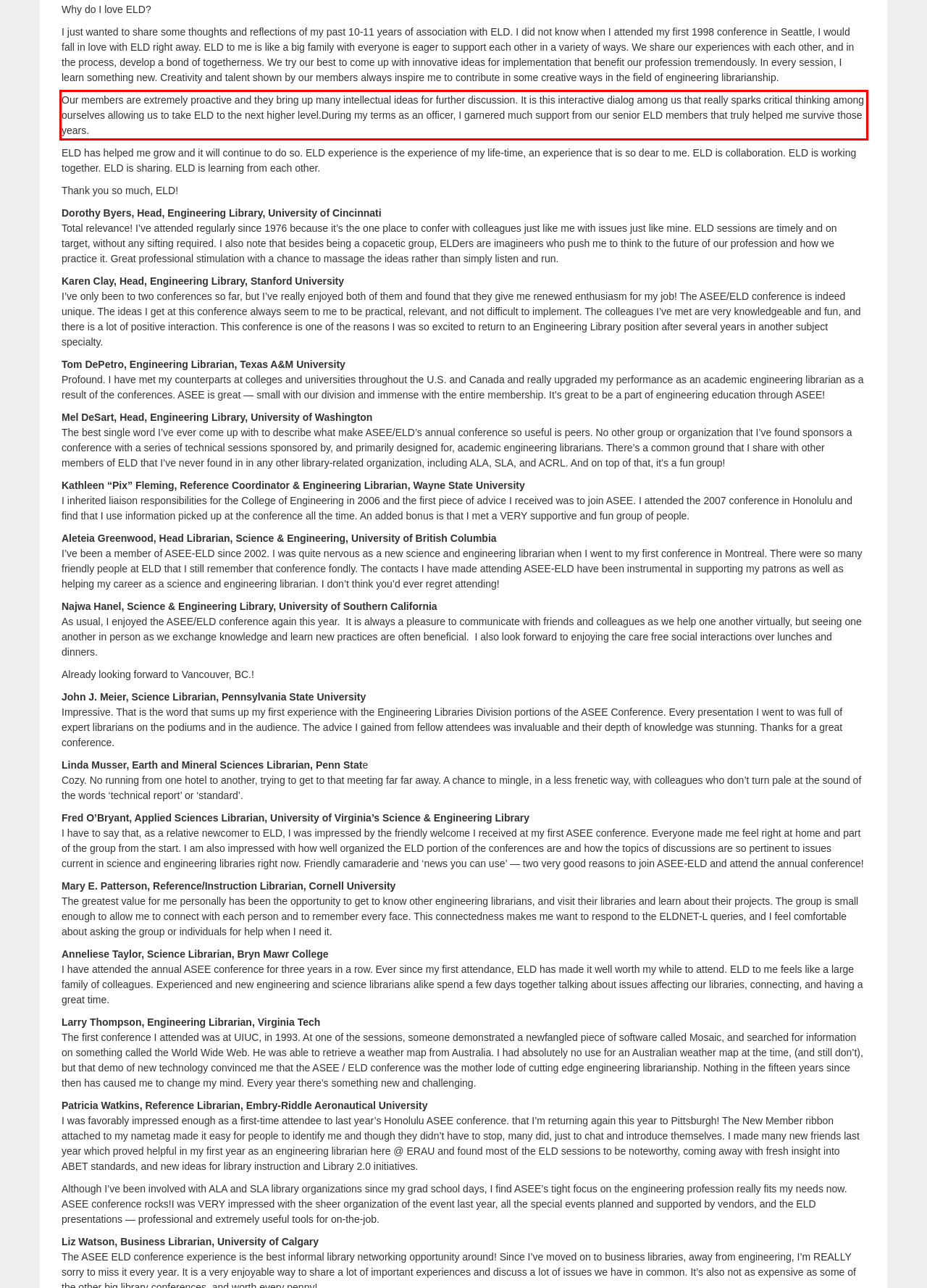You are provided with a screenshot of a webpage that includes a red bounding box. Extract and generate the text content found within the red bounding box.

Our members are extremely proactive and they bring up many intellectual ideas for further discussion. It is this interactive dialog among us that really sparks critical thinking among ourselves allowing us to take ELD to the next higher level.During my terms as an officer, I garnered much support from our senior ELD members that truly helped me survive those years.